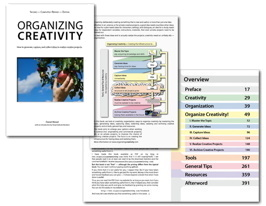What is the object on the tree?
Look at the screenshot and provide an in-depth answer.

The cover of the book features a hand reaching for an apple on a tree, which emphasizes the harvest of ideas and inspiration.